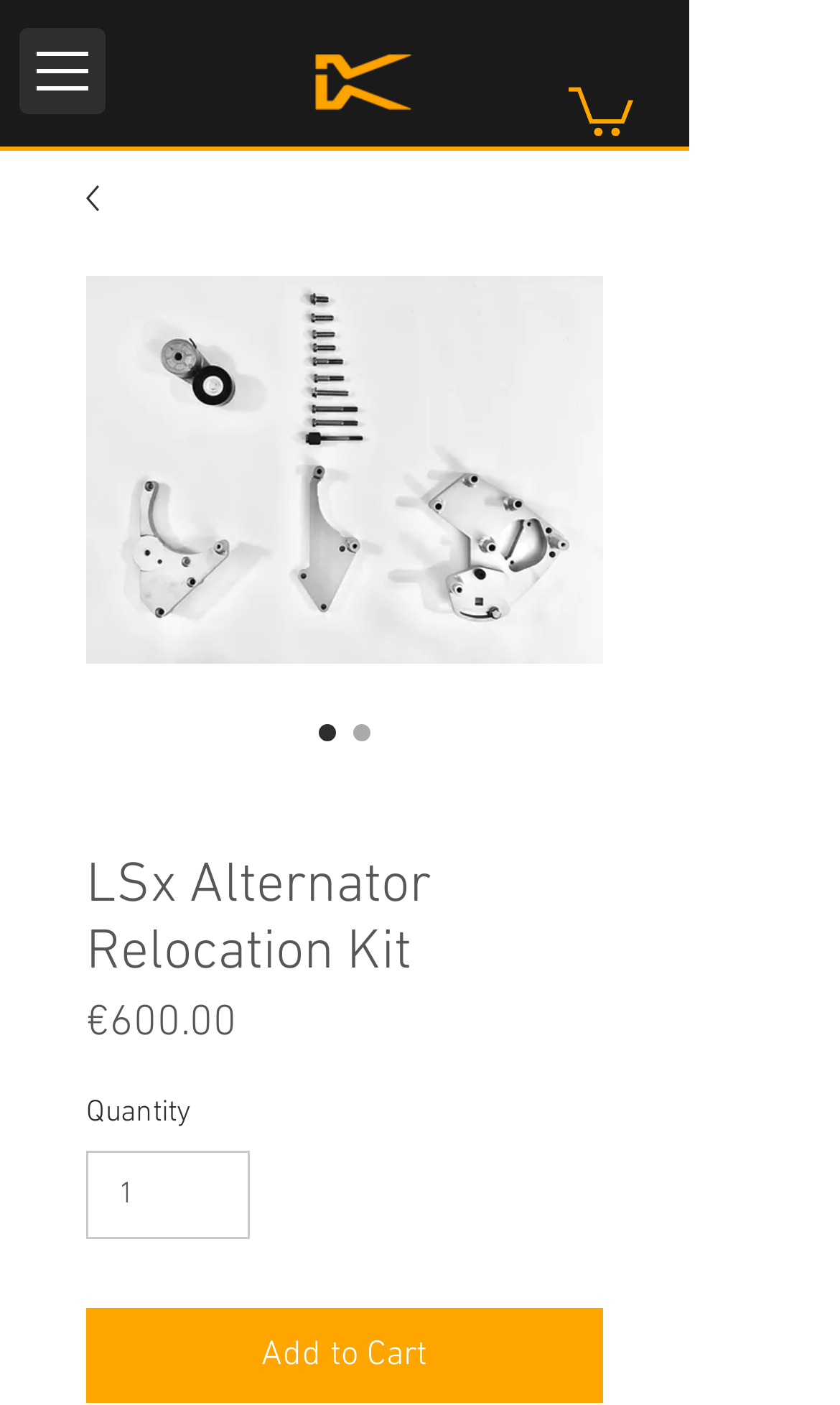What is the minimum quantity of the product that can be added to the cart?
Provide a concise answer using a single word or phrase based on the image.

1